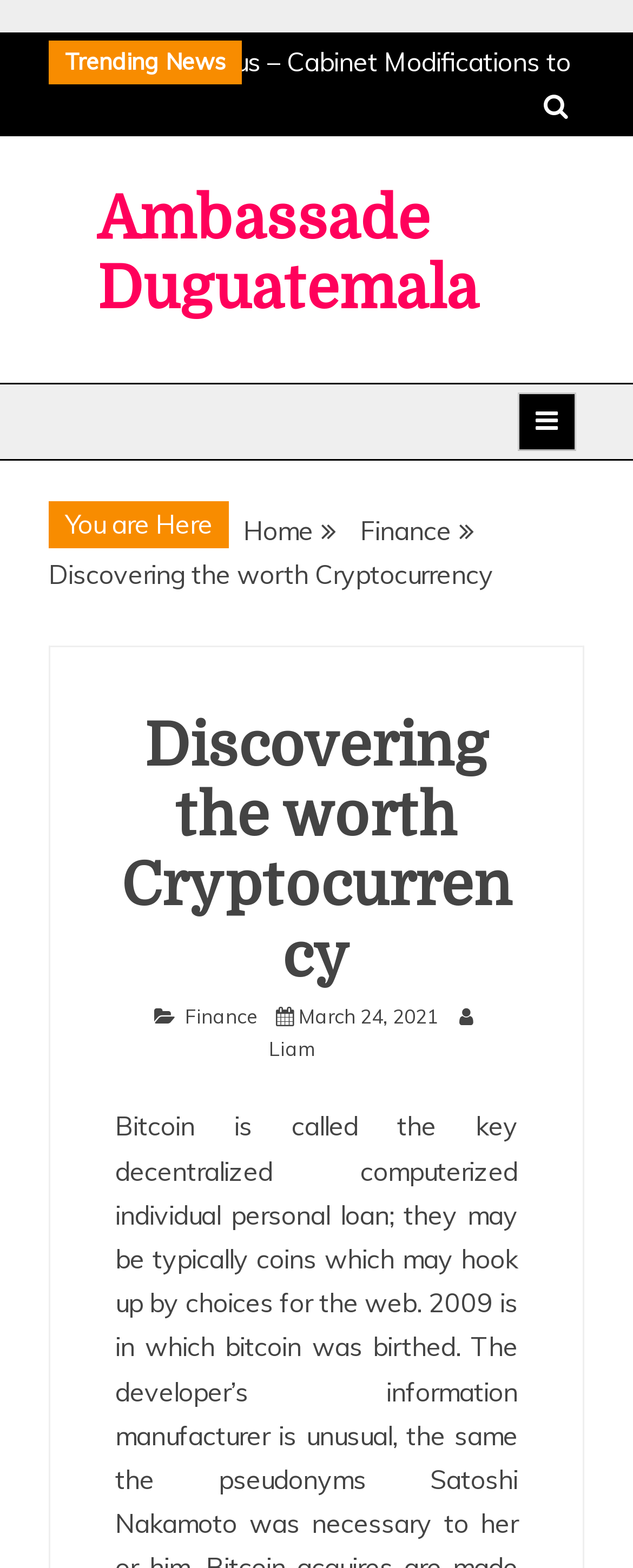Provide the bounding box coordinates of the HTML element this sentence describes: "Ambassade Duguatemala". The bounding box coordinates consist of four float numbers between 0 and 1, i.e., [left, top, right, bottom].

[0.154, 0.119, 0.756, 0.206]